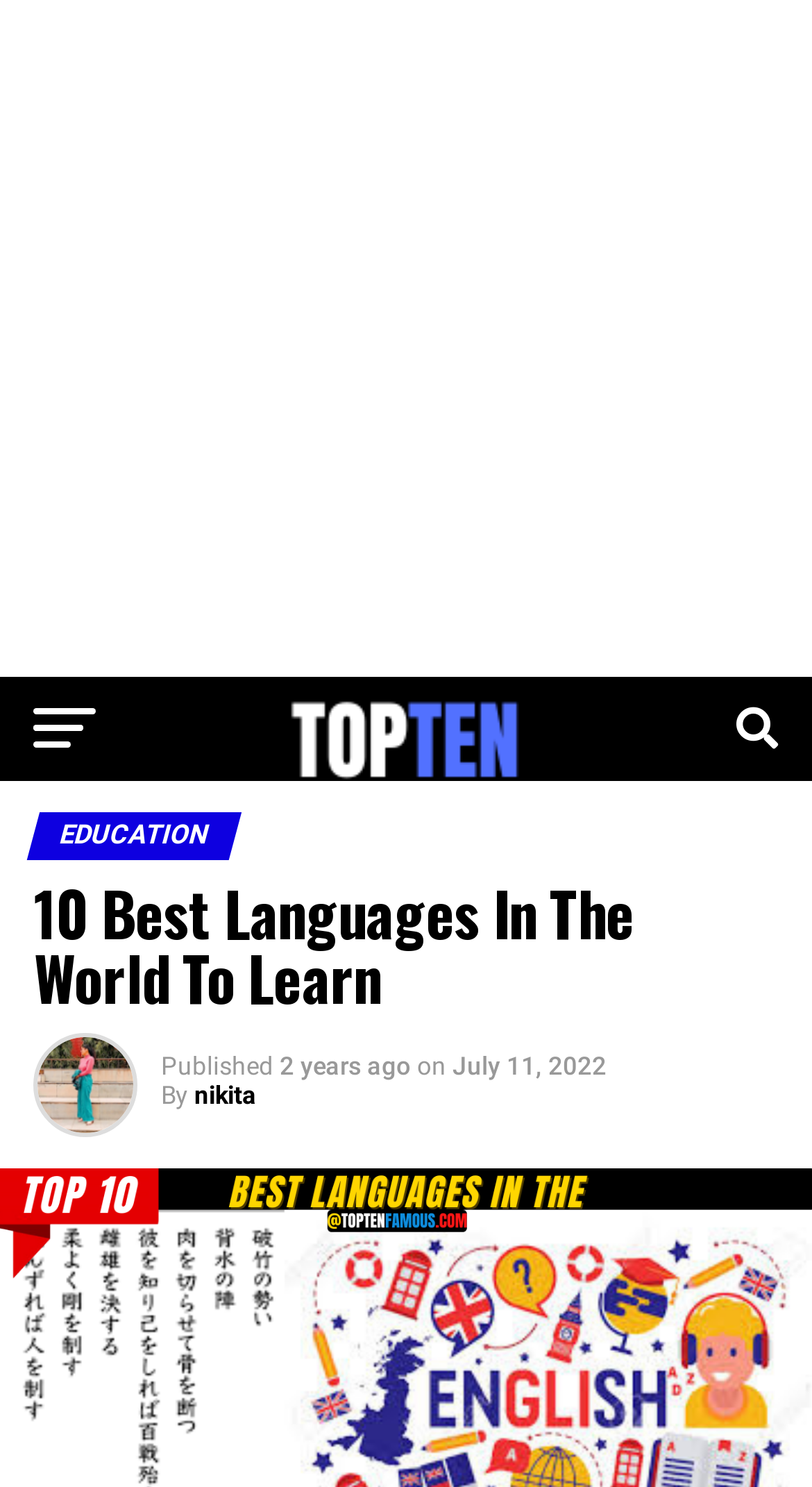Bounding box coordinates should be in the format (top-left x, top-left y, bottom-right x, bottom-right y) and all values should be floating point numbers between 0 and 1. Determine the bounding box coordinate for the UI element described as: nikita

[0.239, 0.727, 0.313, 0.747]